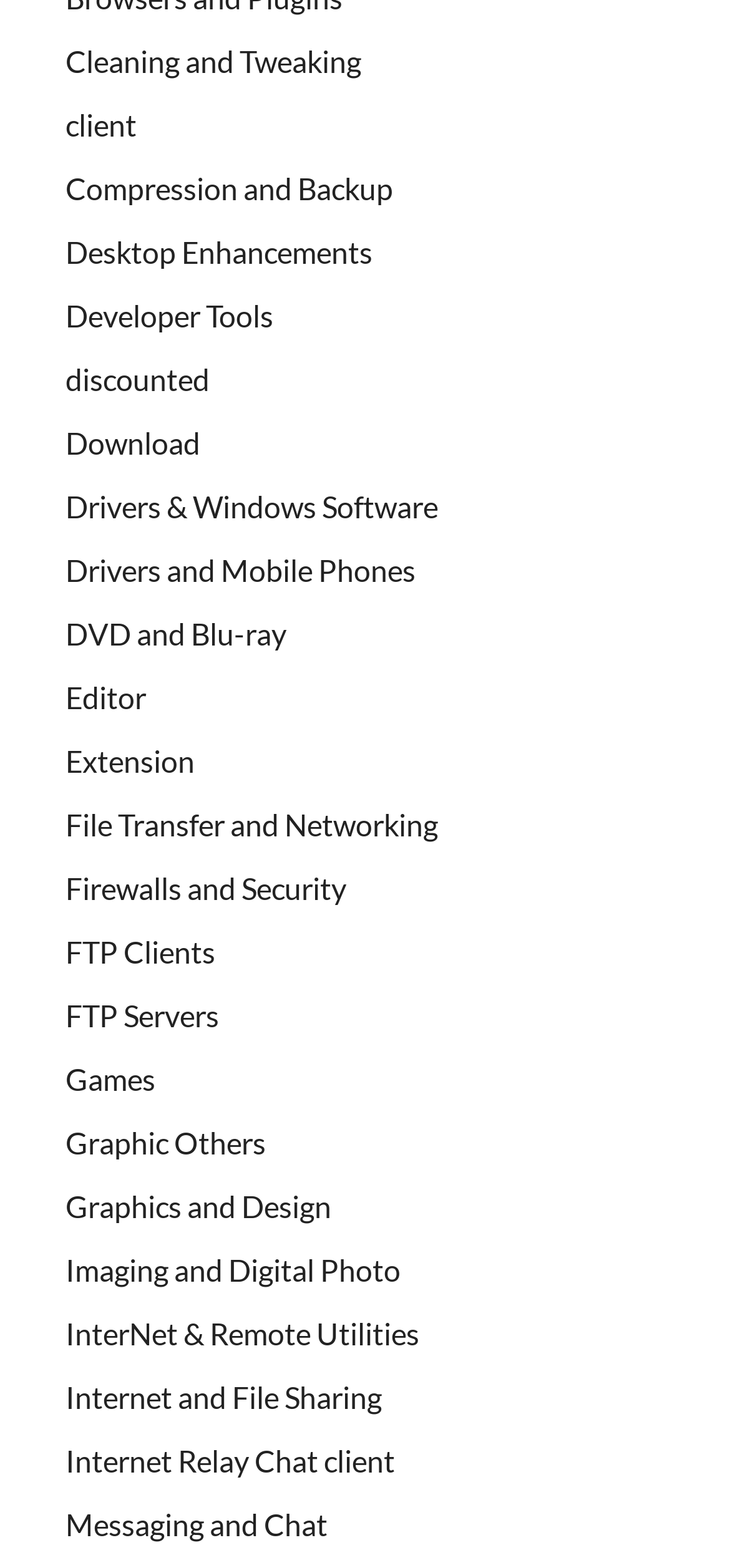Give a short answer to this question using one word or a phrase:
What is the first category of software listed on this webpage?

Cleaning and Tweaking